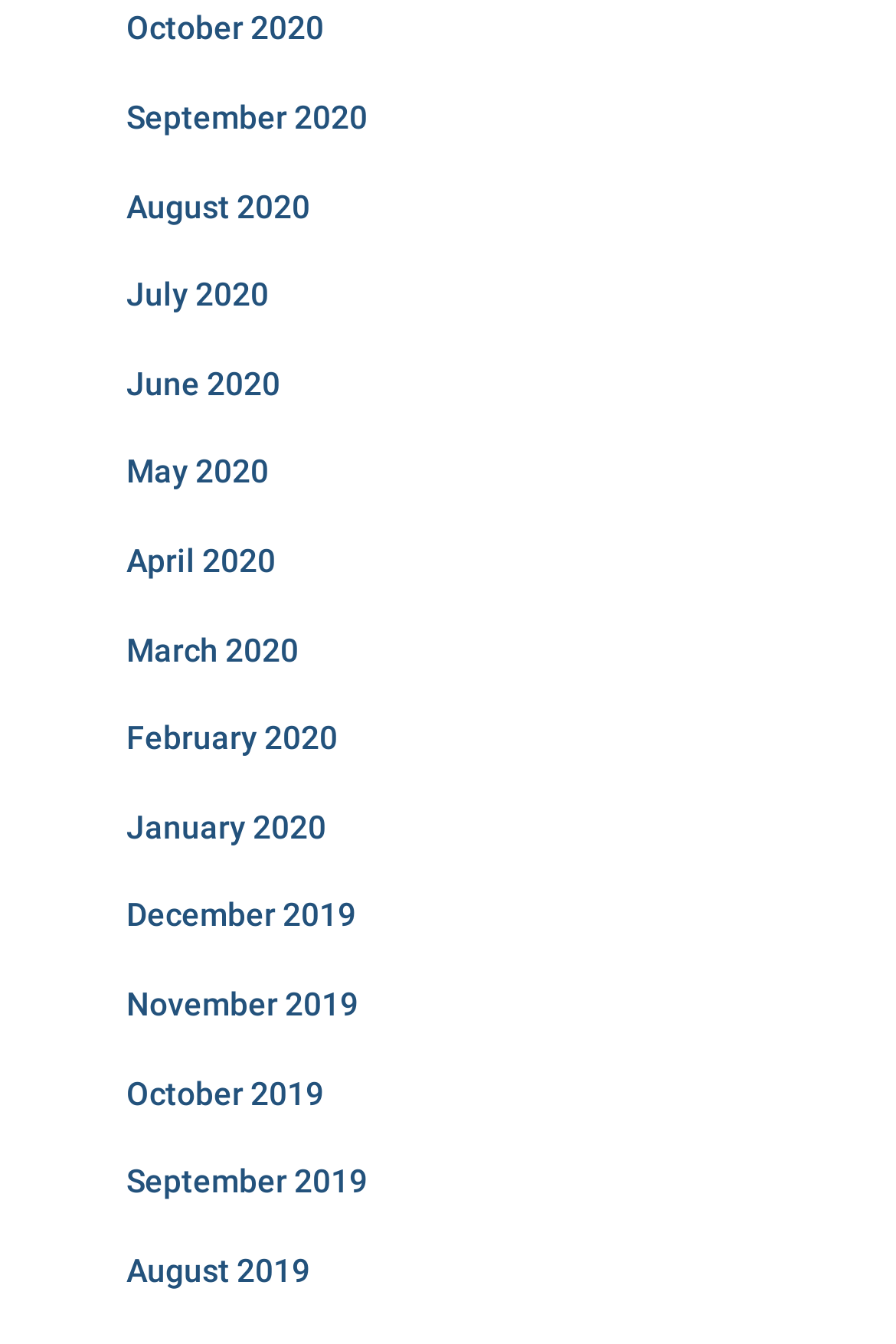Pinpoint the bounding box coordinates of the clickable area needed to execute the instruction: "view September 2020". The coordinates should be specified as four float numbers between 0 and 1, i.e., [left, top, right, bottom].

[0.141, 0.074, 0.41, 0.101]